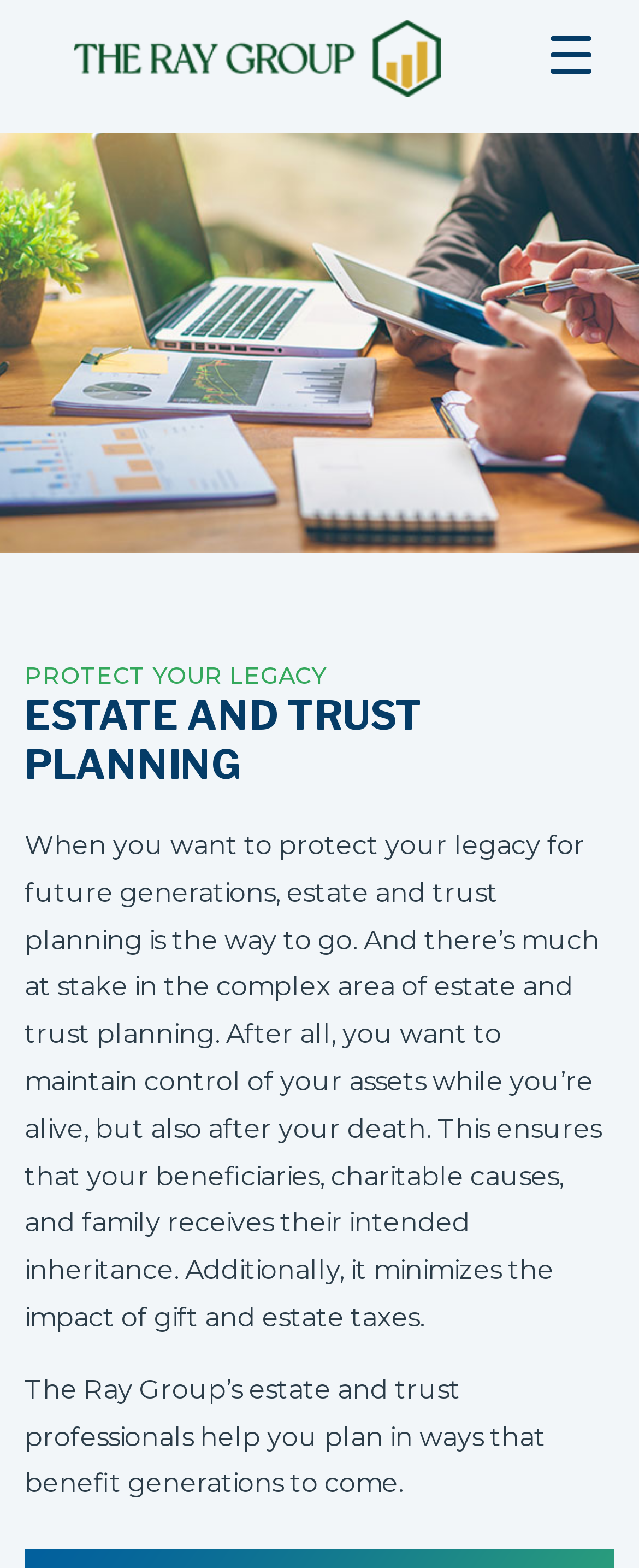Generate a comprehensive caption for the webpage you are viewing.

The webpage is about estate and trust planning, with a focus on protecting one's legacy for future generations. At the top of the page, there is a heading that reads "PROTECT YOUR LEGACY" in a prominent position. Below this heading, there is a subheading that says "ESTATE AND TRUST PLANNING". 

A paragraph of text follows, which explains the importance of estate and trust planning, including maintaining control of assets, minimizing the impact of taxes, and ensuring that beneficiaries receive their intended inheritance. 

Further down, there is another paragraph that highlights the role of The Ray Group's estate and trust professionals in helping individuals plan for future generations. 

On the top right corner of the page, there is a link to "The Ray Group" and a button labeled "Menu Trigger".